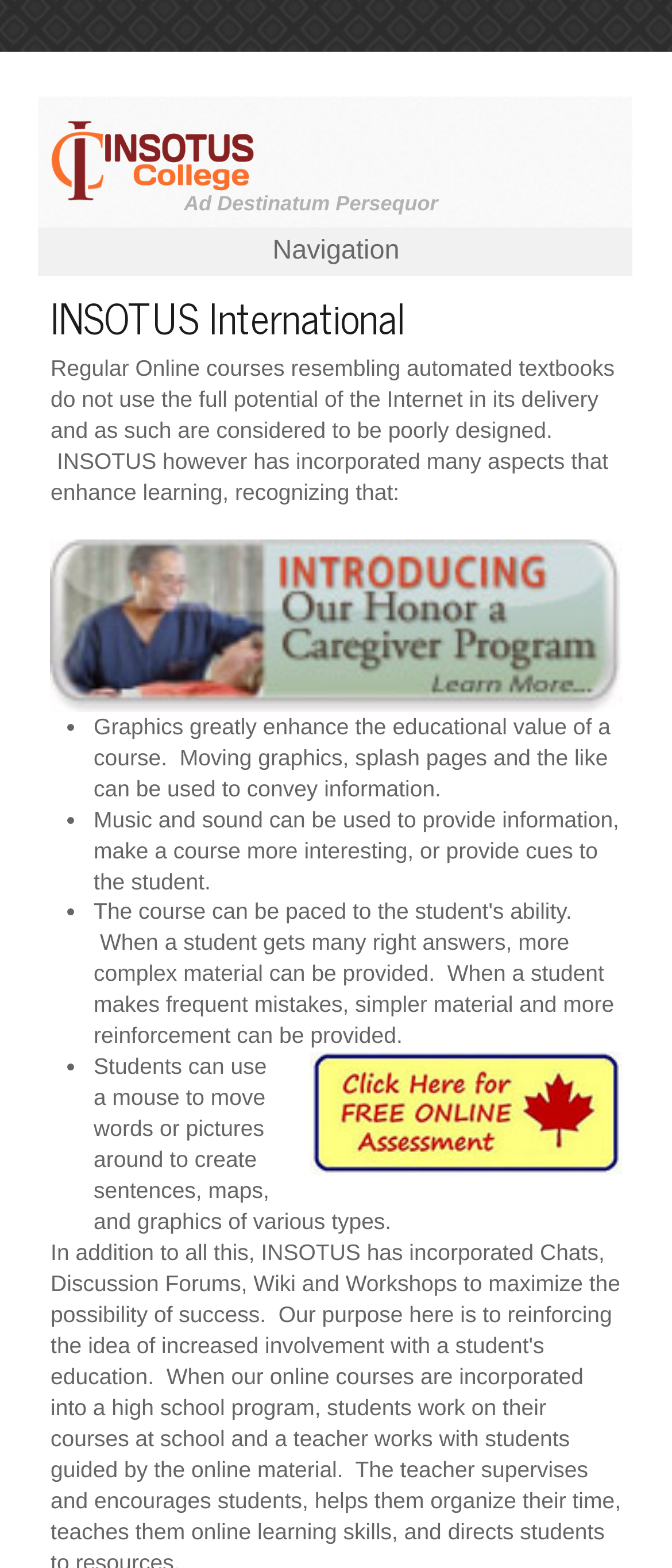What is the main difference between INSOTUS and regular online courses?
Utilize the image to construct a detailed and well-explained answer.

According to the webpage, regular online courses are considered poorly designed because they do not use the full potential of the Internet in their delivery. In contrast, INSOTUS has incorporated many aspects that enhance learning, such as graphics, music, and interactive elements.